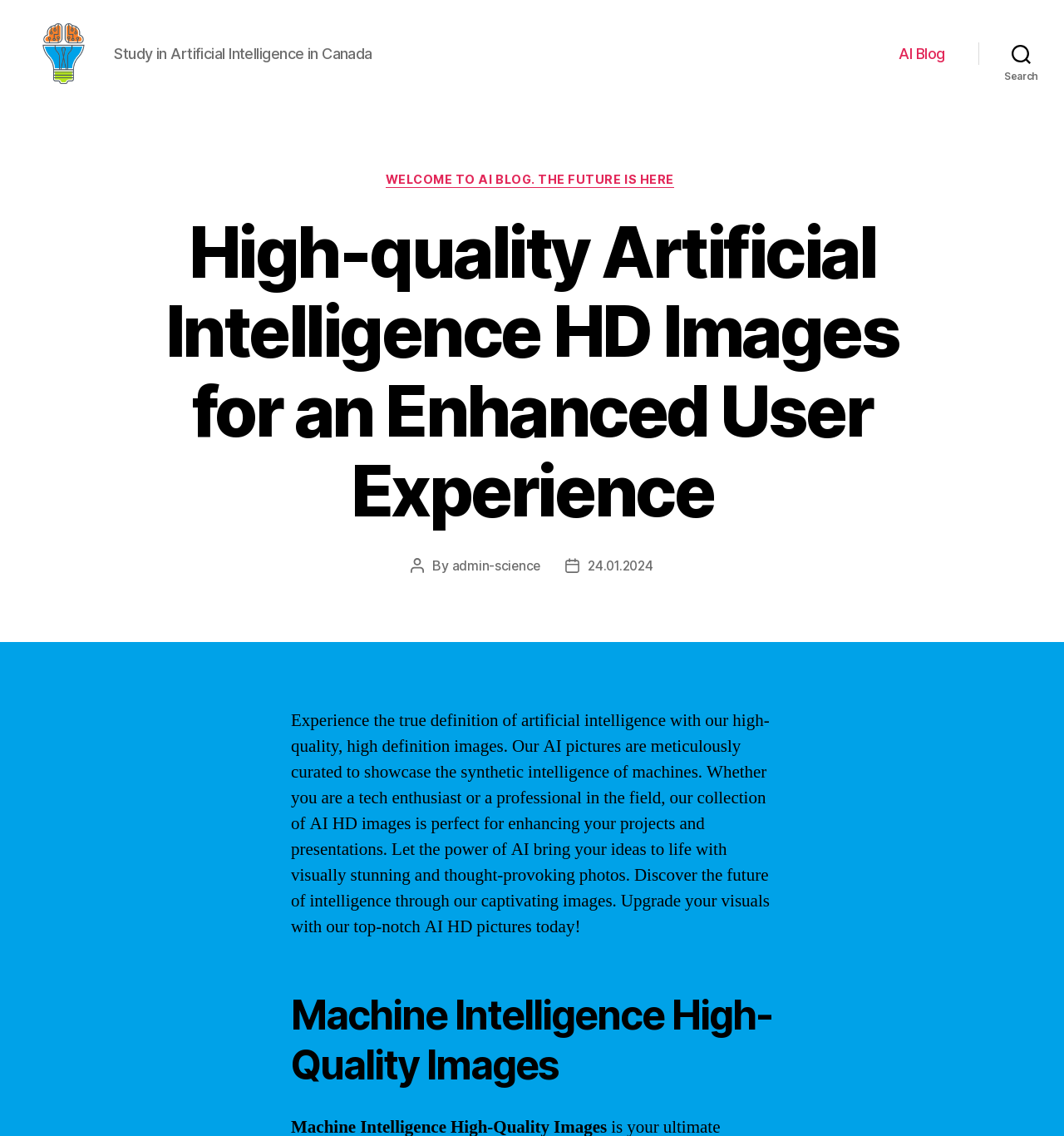Utilize the information from the image to answer the question in detail:
Who is the author of the post?

The webpage contains a section with the label 'Post author' followed by a link 'admin-science', indicating that admin-science is the author of the post.